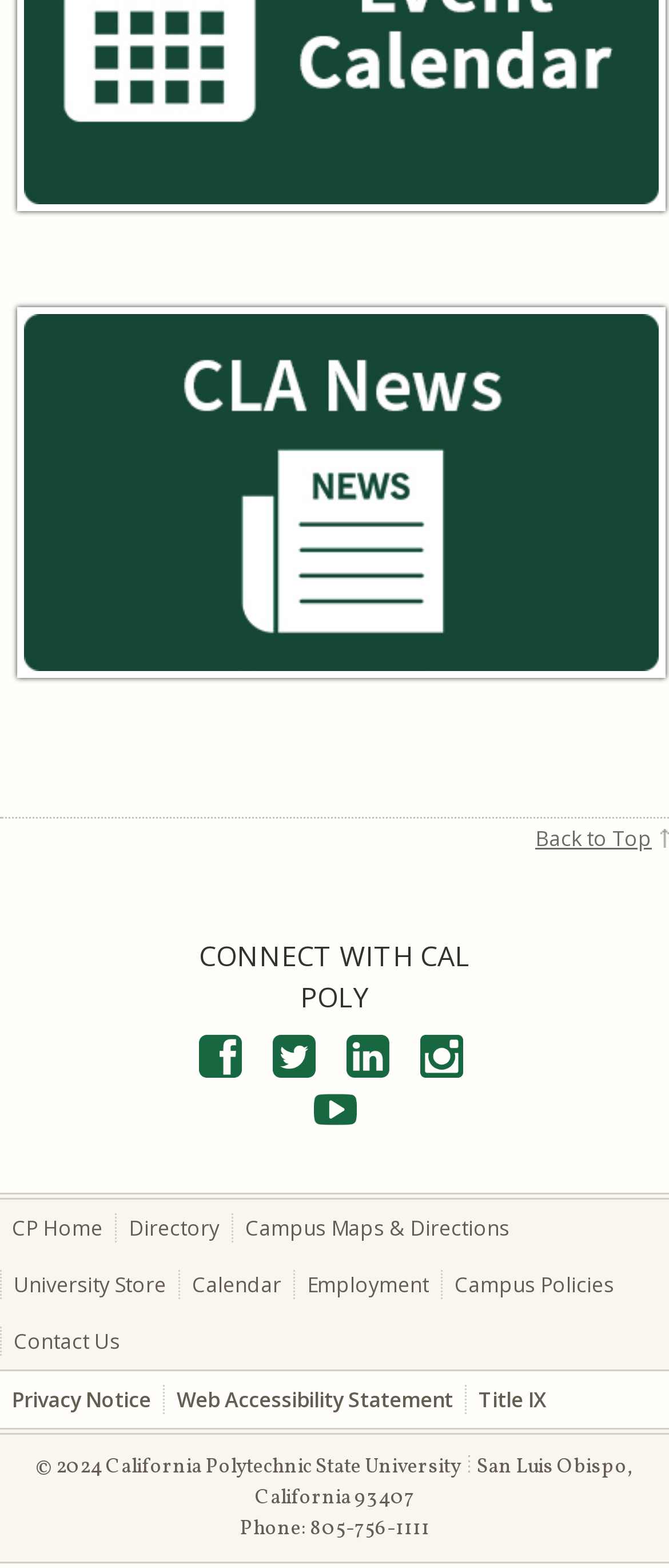How many links are there in the footer section?
Offer a detailed and exhaustive answer to the question.

I counted the number of links in the footer section by looking at the links with y-coordinates greater than 0.8. I found 9 links, including 'CP Home', 'Directory', 'Campus Maps & Directions', and others.